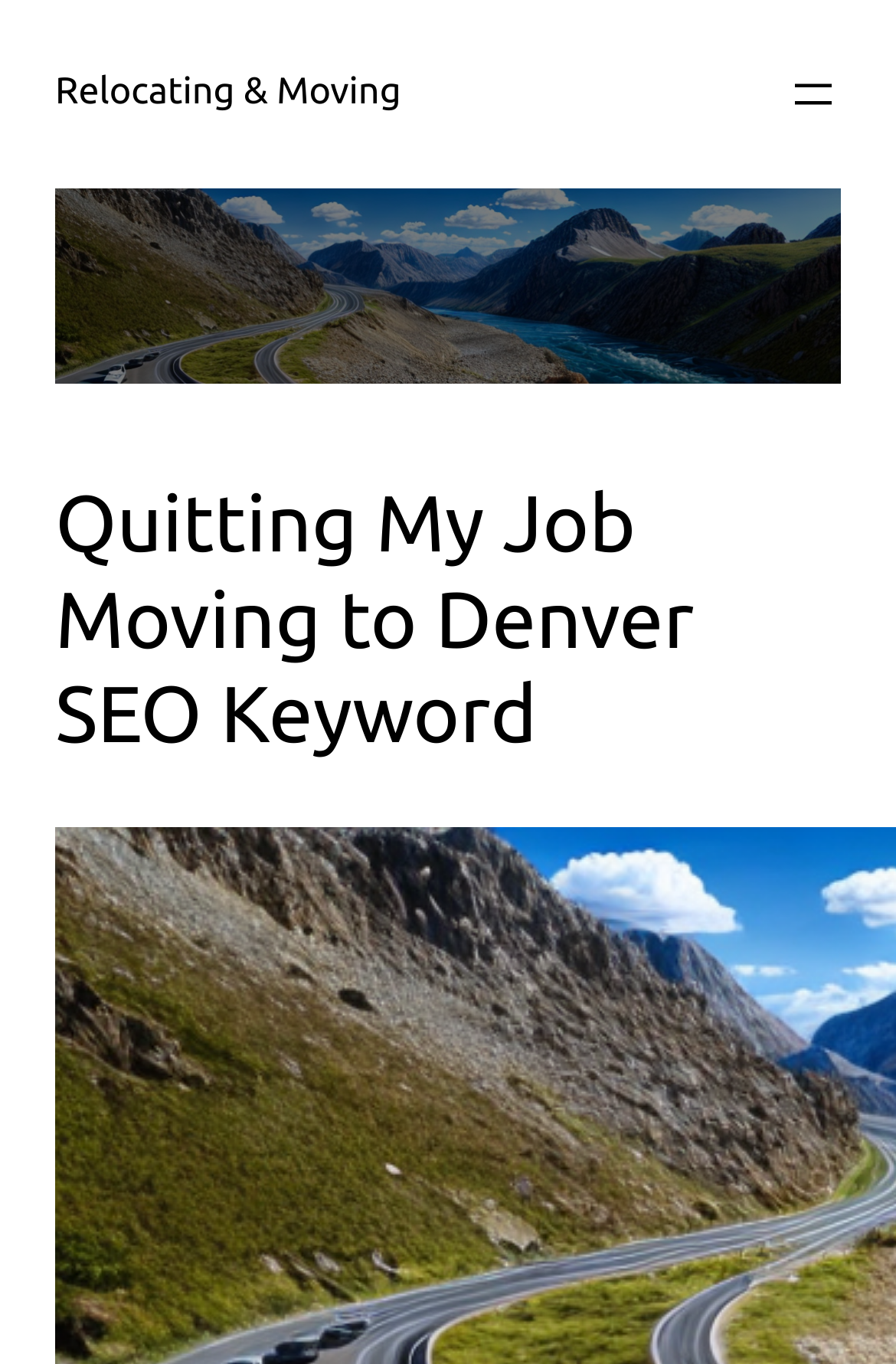Identify and extract the main heading from the webpage.

Quitting My Job Moving to Denver SEO Keyword